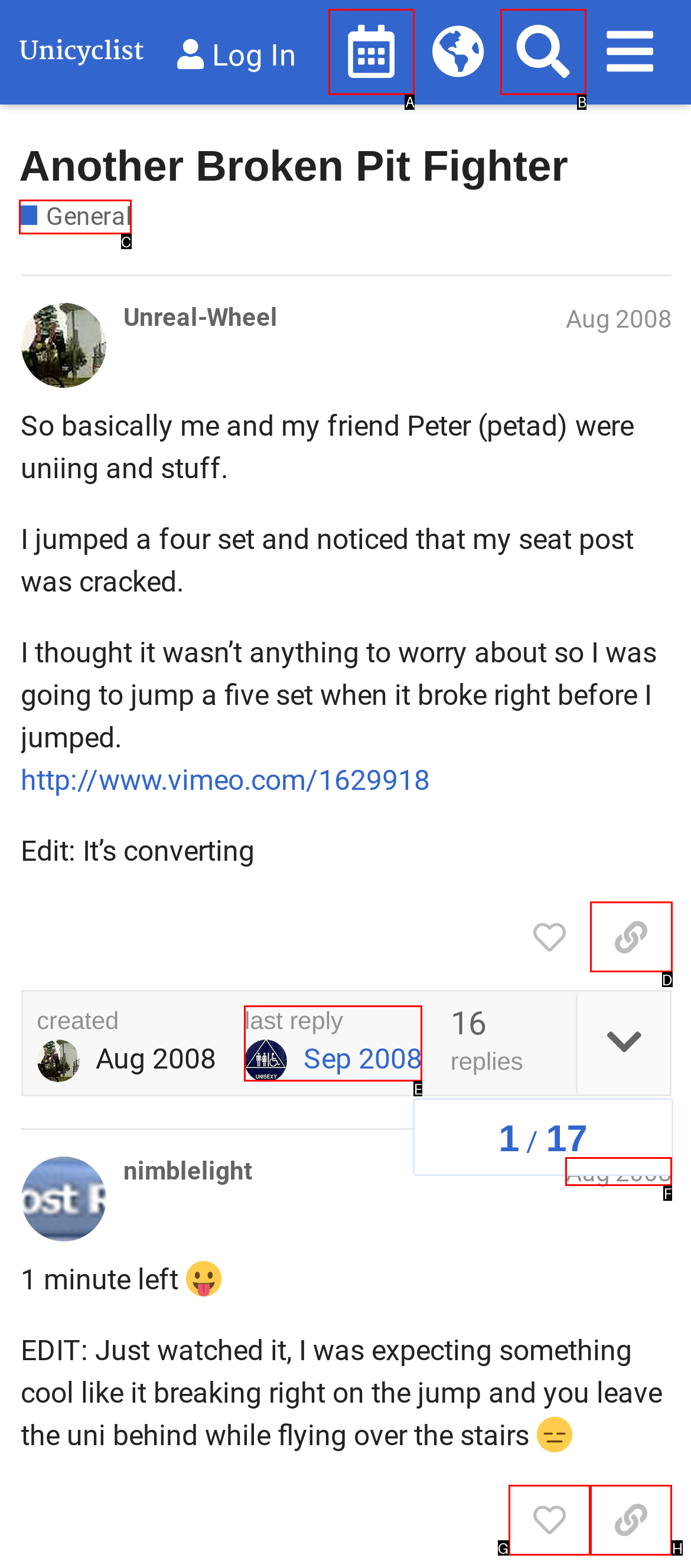Select the correct HTML element to complete the following task: Copy a link to this post
Provide the letter of the choice directly from the given options.

D